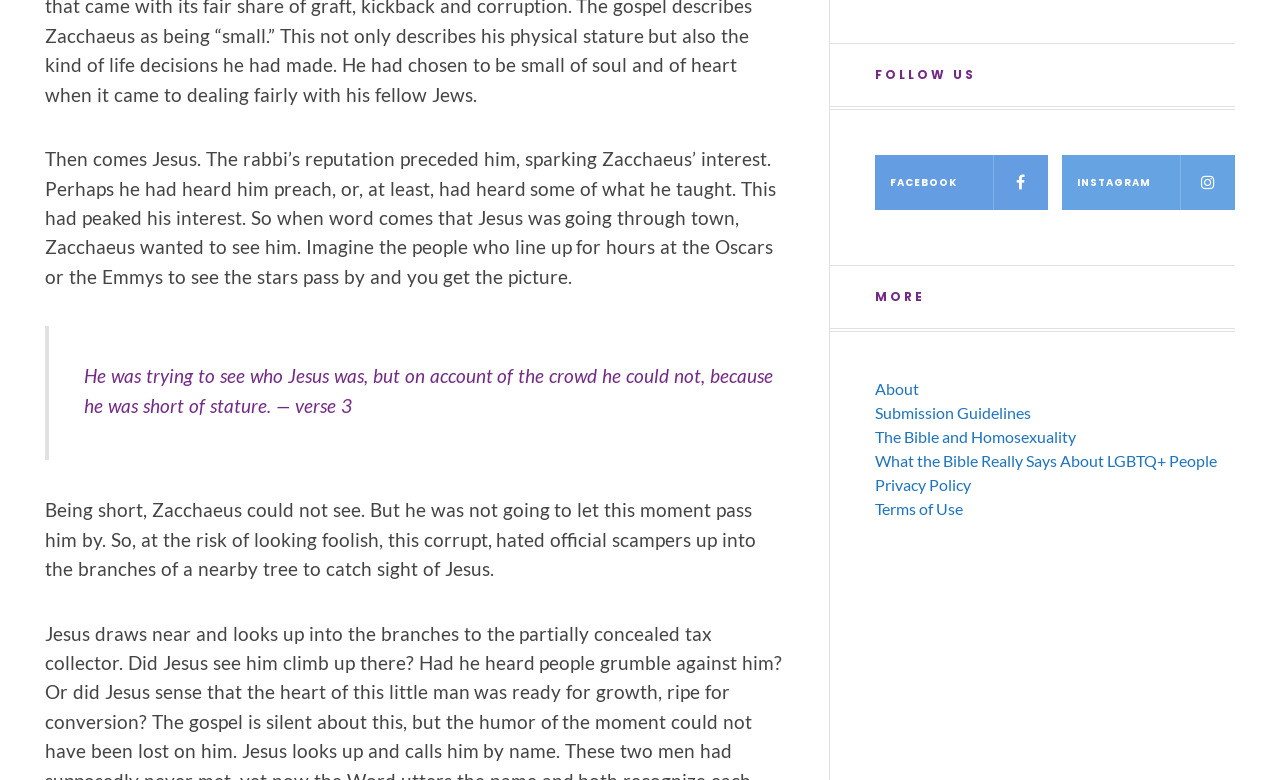Please look at the image and answer the question with a detailed explanation: What is Zacchaeus trying to do?

According to the story on the webpage, Zacchaeus is trying to see Jesus, but is having difficulty due to his short stature and the crowd. He eventually climbs a tree to get a better view.